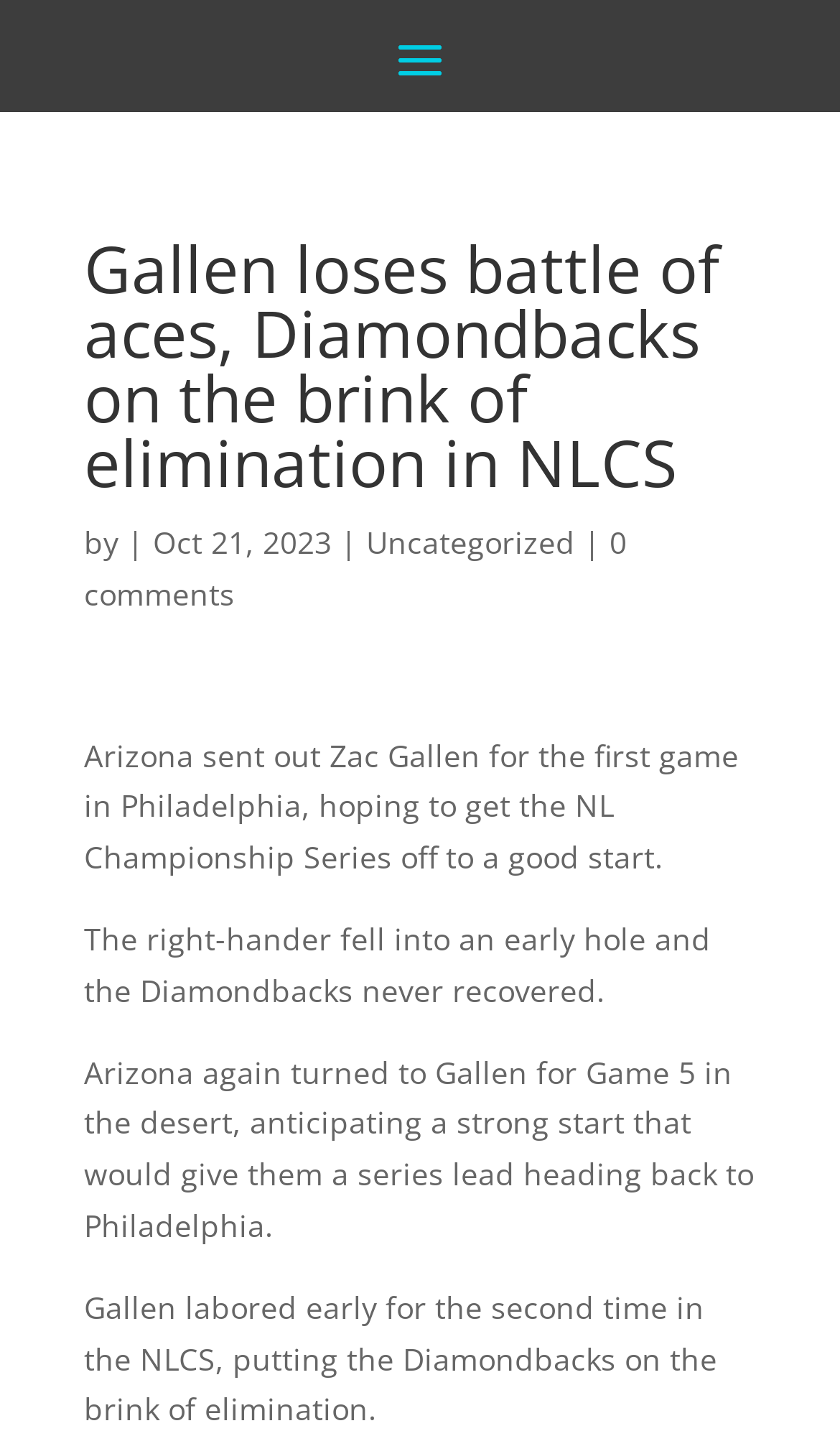Provide a one-word or brief phrase answer to the question:
What is the location of Game 5 in the NLCS?

The desert